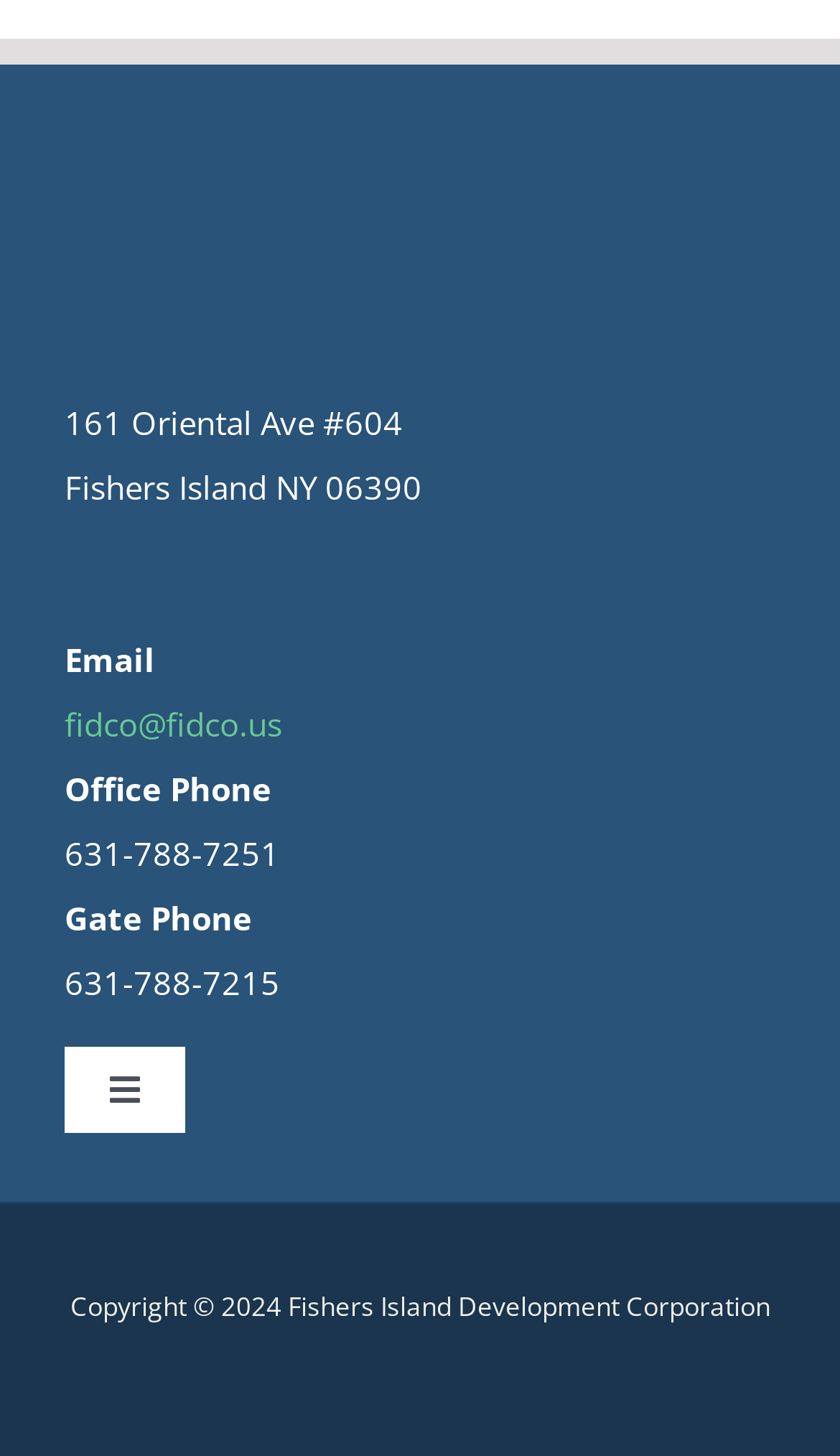Respond to the following question using a concise word or phrase: 
What is the purpose of the 'Toggle Navigation' button?

To expand or collapse the main menu